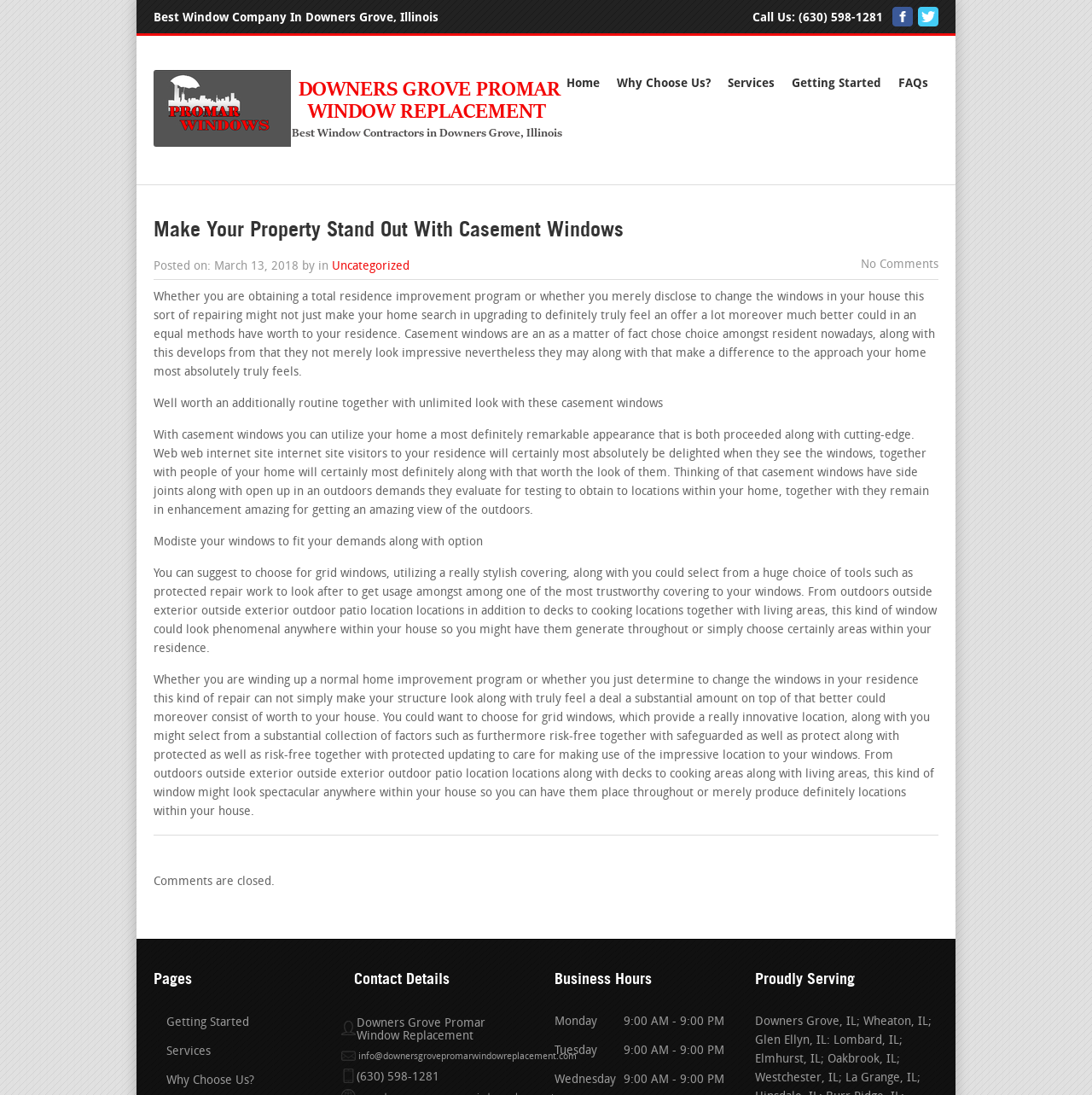Please identify the bounding box coordinates for the region that you need to click to follow this instruction: "Call the phone number".

[0.731, 0.01, 0.809, 0.022]